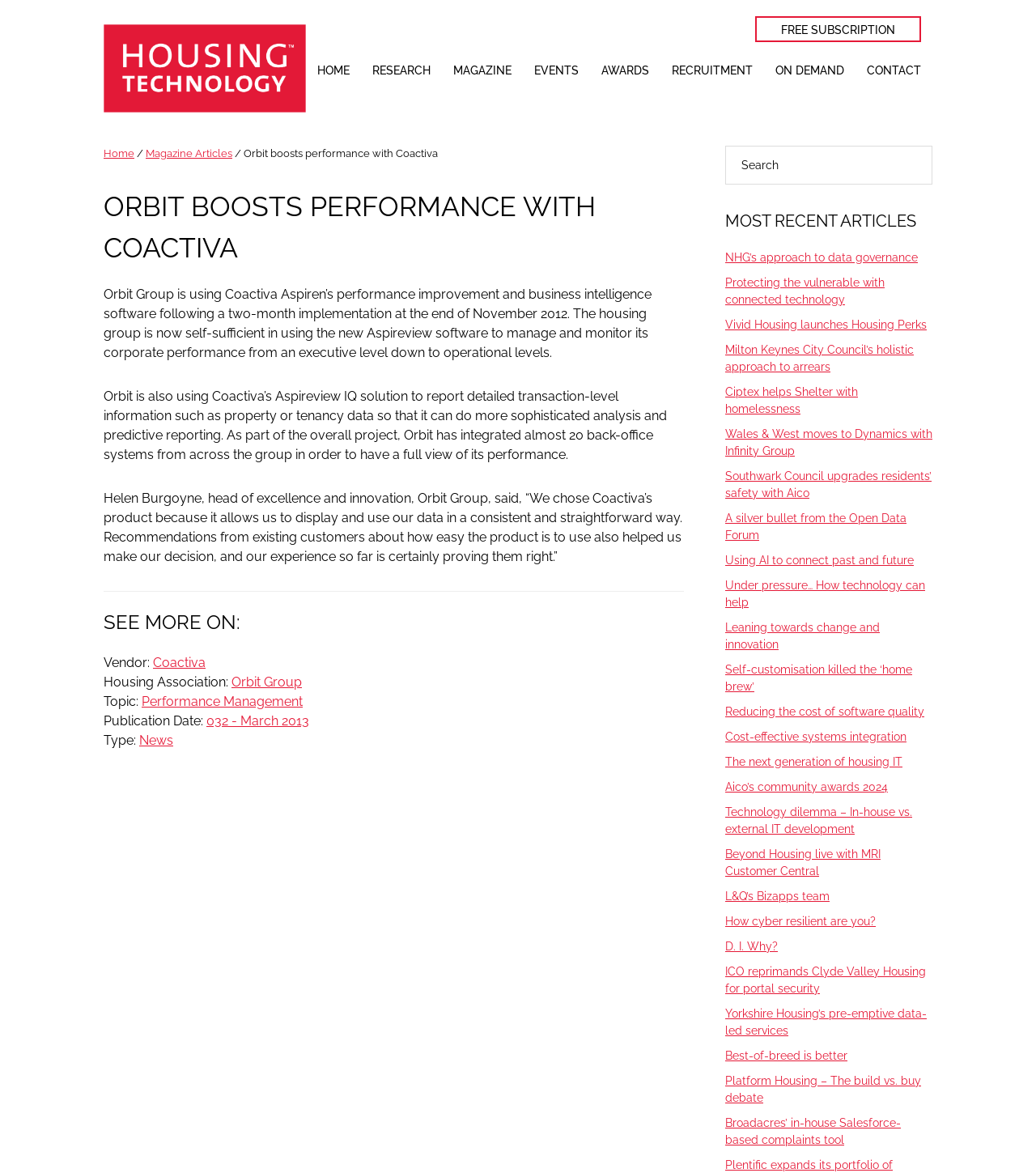Give a one-word or one-phrase response to the question: 
What is the name of the housing group using Coactiva Aspiren’s software?

Orbit Group